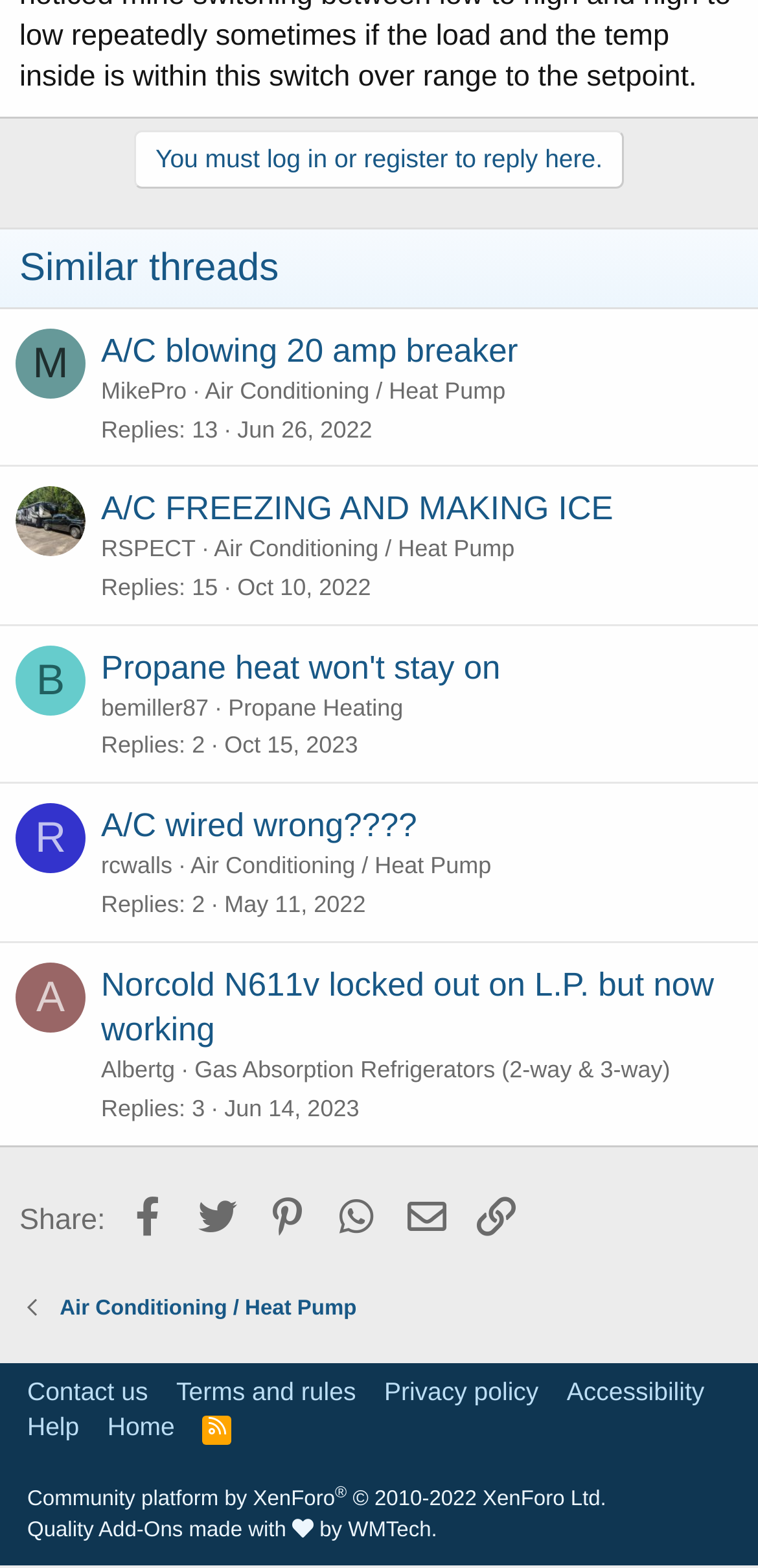Please find the bounding box coordinates of the element that you should click to achieve the following instruction: "Click on the 'You must log in or register to reply here.' link". The coordinates should be presented as four float numbers between 0 and 1: [left, top, right, bottom].

[0.177, 0.083, 0.823, 0.12]